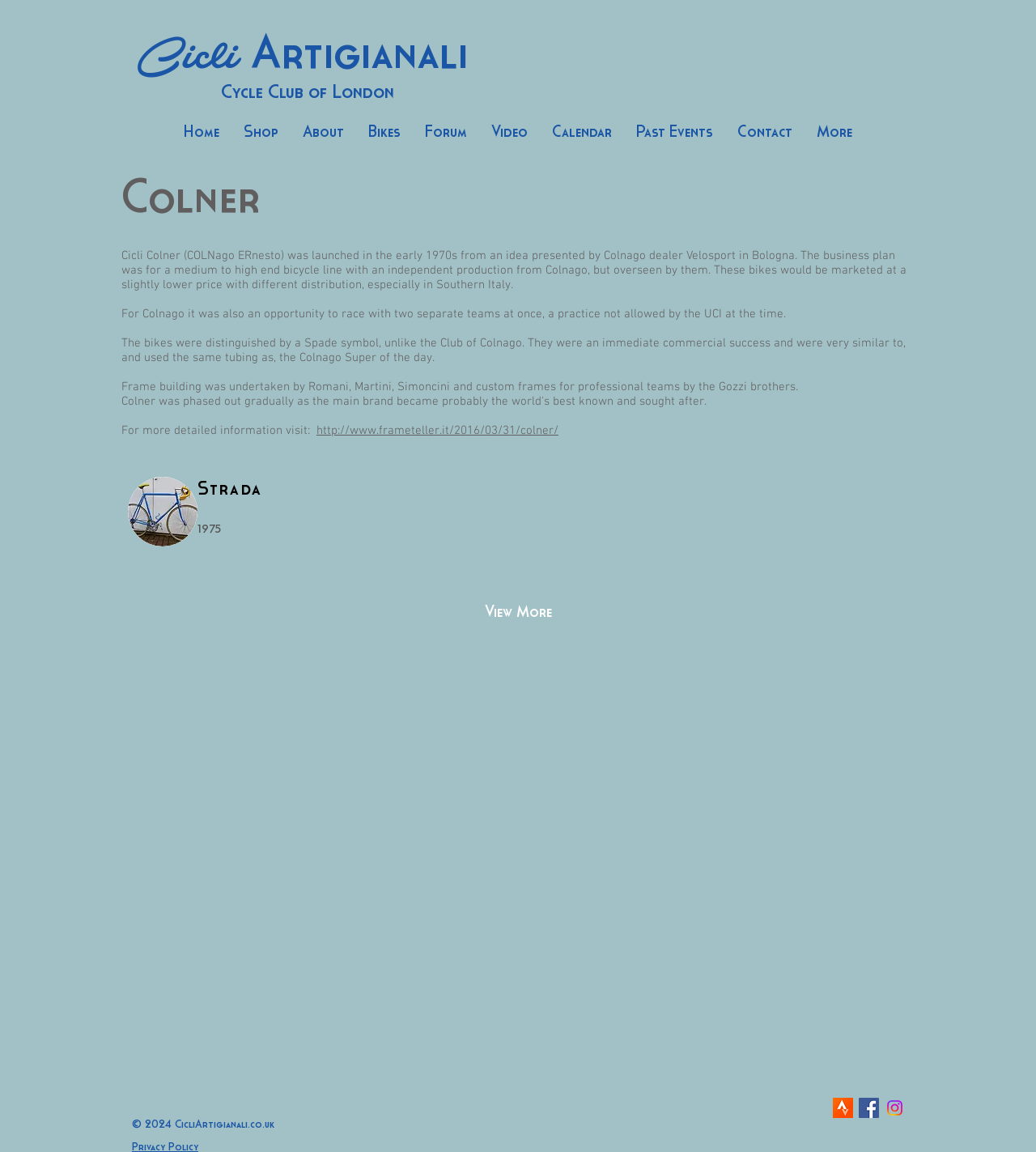Highlight the bounding box coordinates of the element that should be clicked to carry out the following instruction: "Visit the 'About' page". The coordinates must be given as four float numbers ranging from 0 to 1, i.e., [left, top, right, bottom].

[0.28, 0.104, 0.344, 0.126]